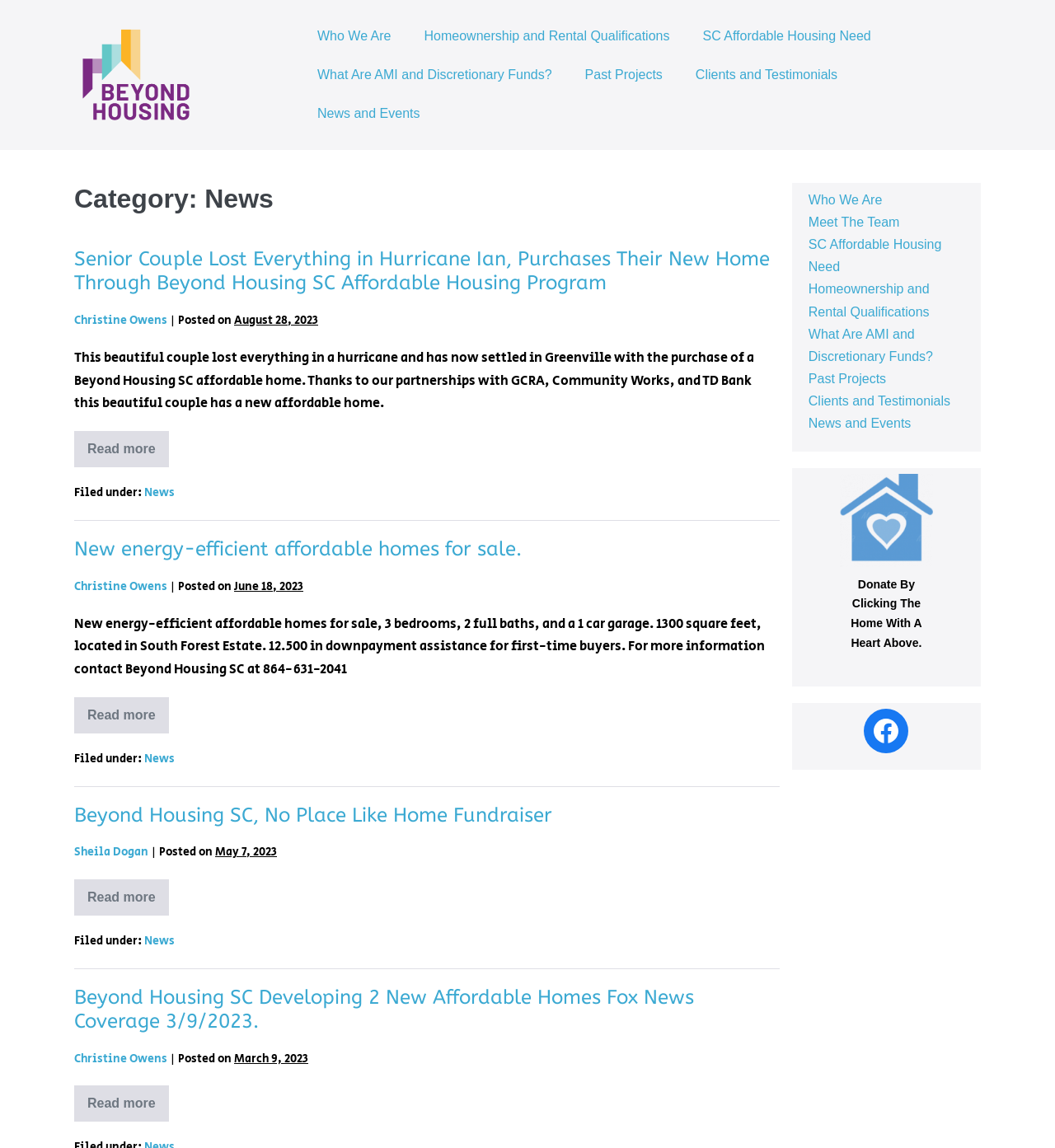Locate the bounding box coordinates of the clickable element to fulfill the following instruction: "View 'News and Events'". Provide the coordinates as four float numbers between 0 and 1 in the format [left, top, right, bottom].

[0.285, 0.082, 0.414, 0.116]